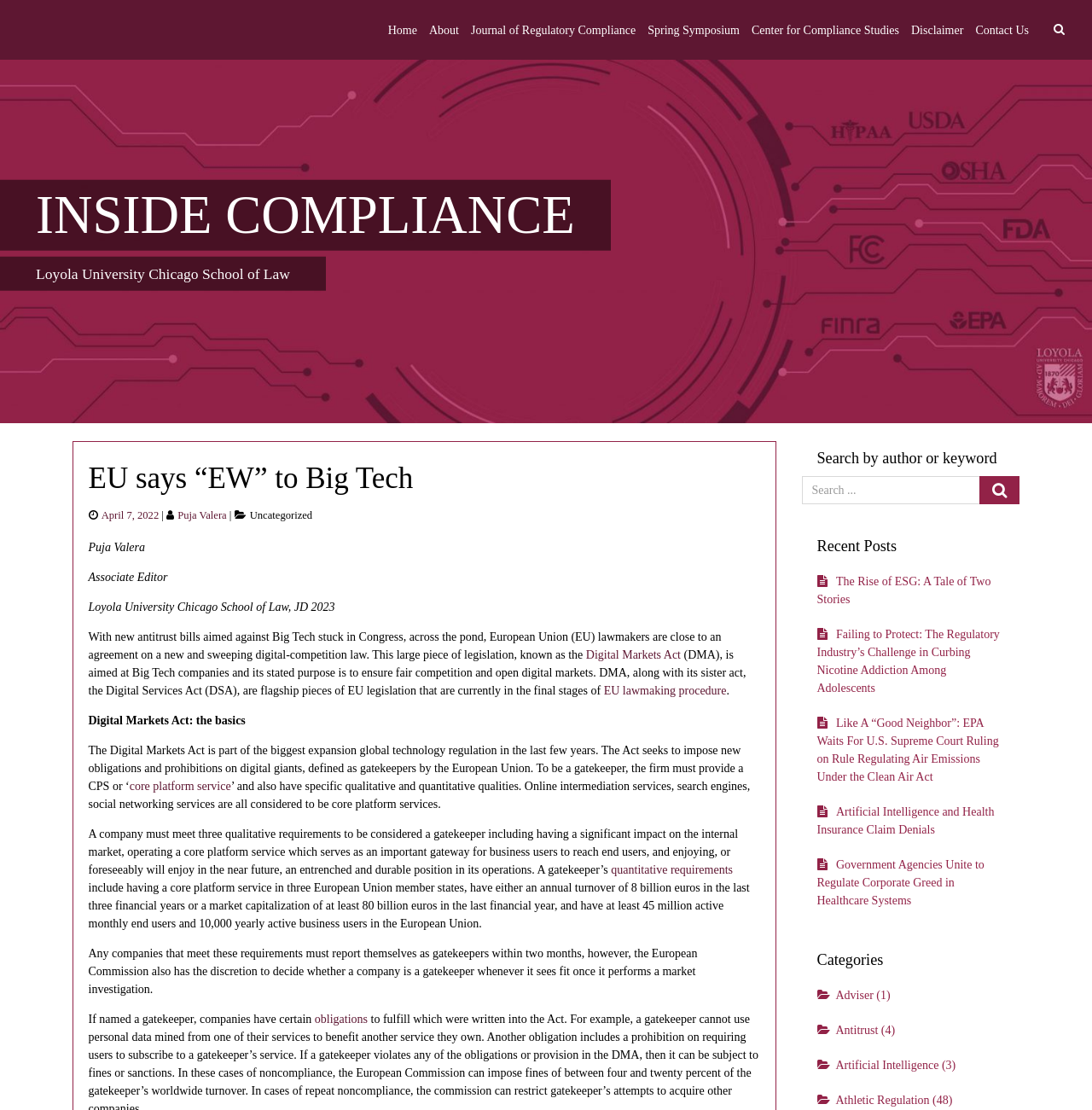Determine the bounding box coordinates of the clickable region to follow the instruction: "View the 'Recent Posts'".

[0.734, 0.476, 0.934, 0.508]